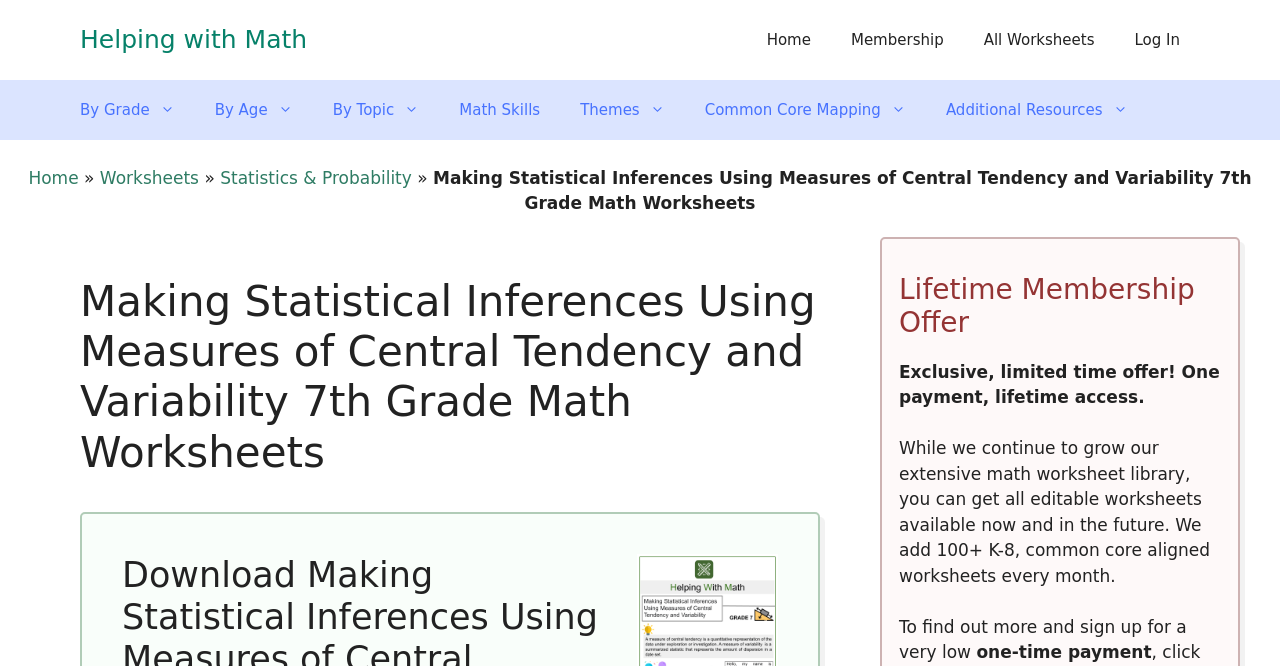Give the bounding box coordinates for this UI element: "7th Grade". The coordinates should be four float numbers between 0 and 1, arranged as [left, top, right, bottom].

[0.74, 0.303, 0.961, 0.36]